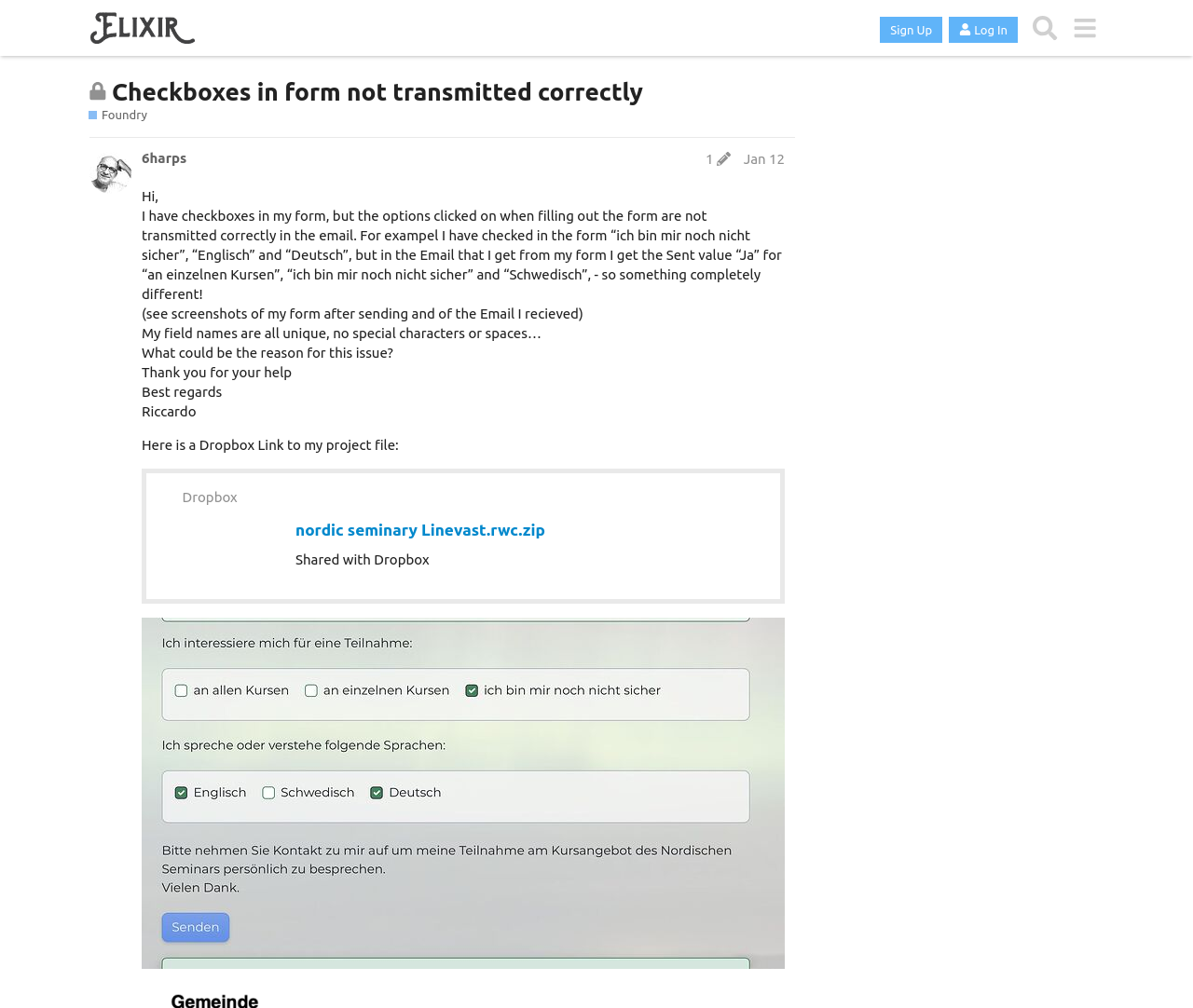Determine the coordinates of the bounding box for the clickable area needed to execute this instruction: "Click the 'Log In' button".

[0.795, 0.016, 0.853, 0.042]